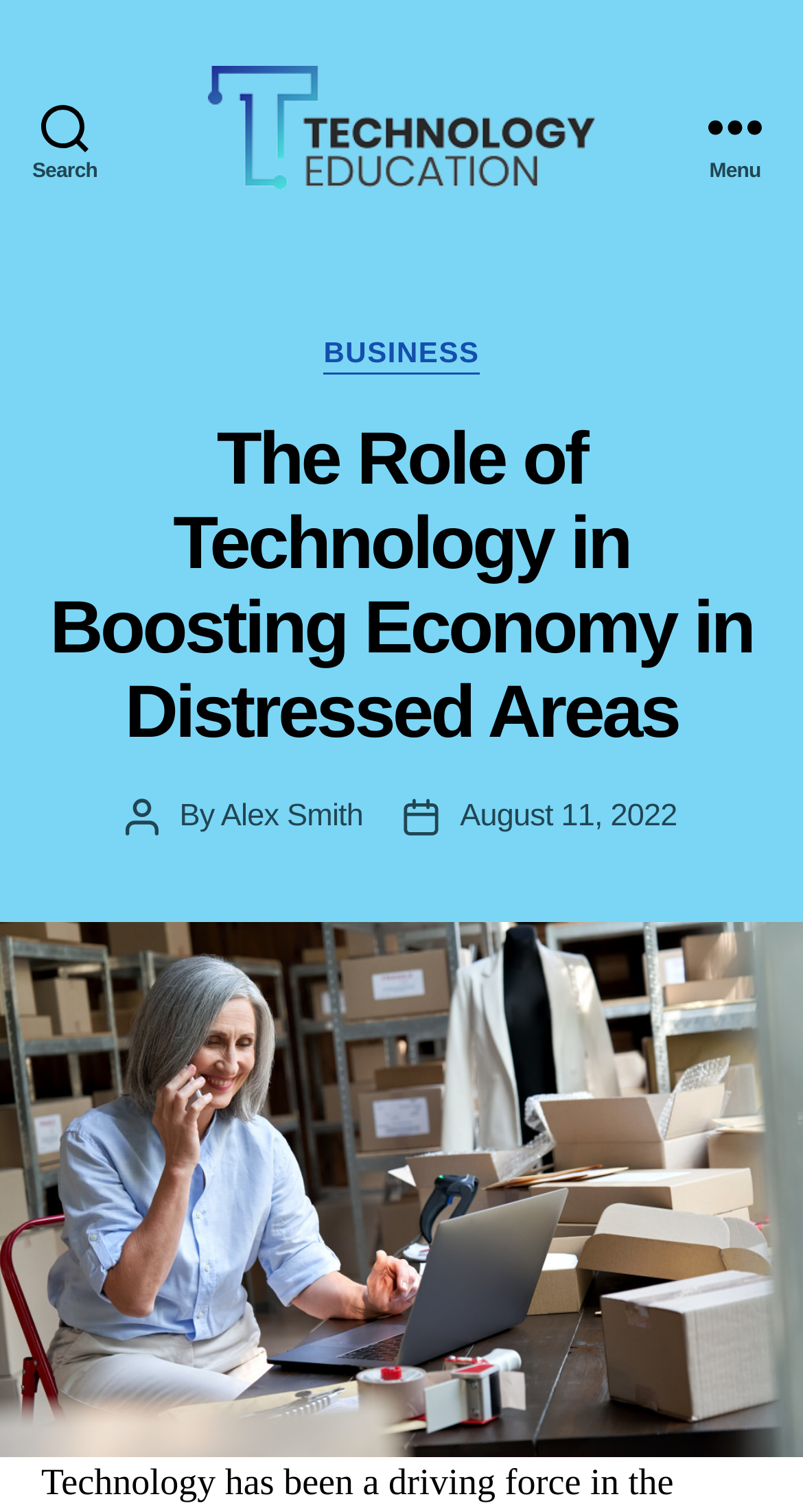Please find the top heading of the webpage and generate its text.

The Role of Technology in Boosting Economy in Distressed Areas